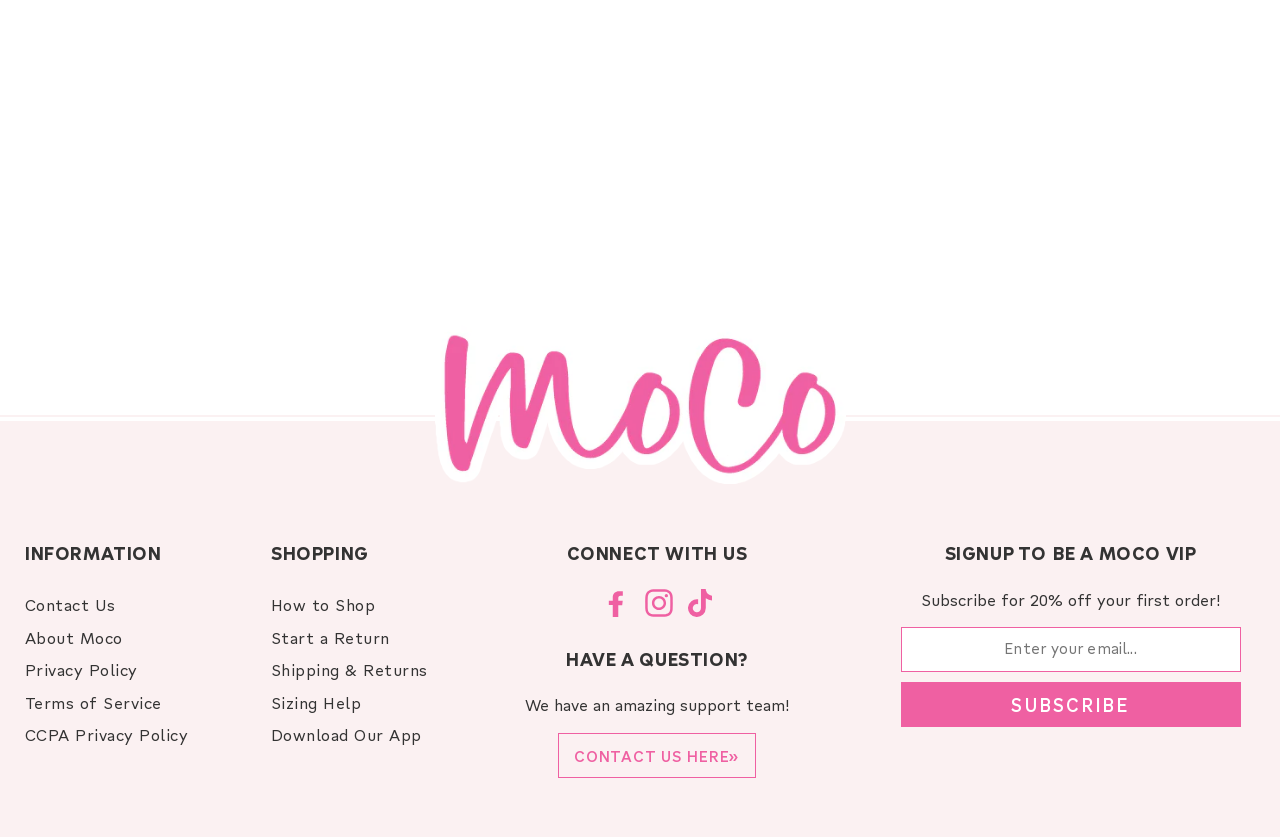Provide the bounding box coordinates of the HTML element described as: "Facebook". The bounding box coordinates should be four float numbers between 0 and 1, i.e., [left, top, right, bottom].

[0.47, 0.704, 0.492, 0.738]